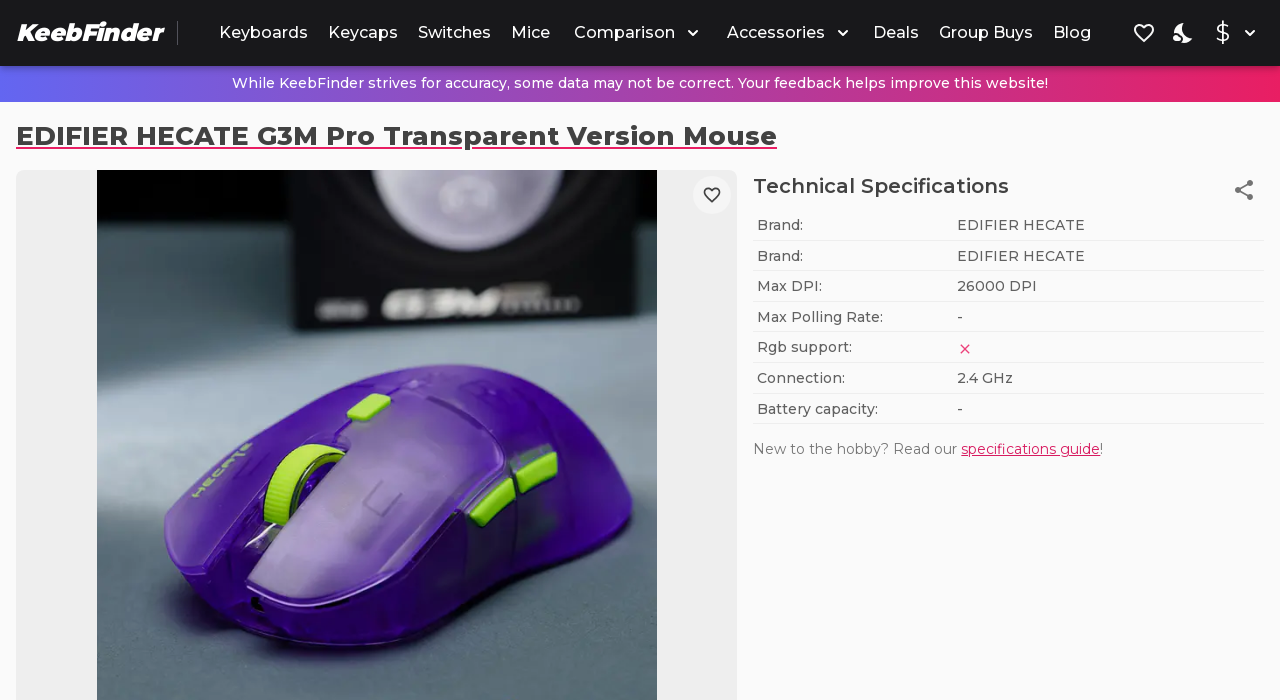Locate the bounding box coordinates of the region to be clicked to comply with the following instruction: "Share the mouse details". The coordinates must be four float numbers between 0 and 1, in the form [left, top, right, bottom].

[0.956, 0.243, 0.988, 0.3]